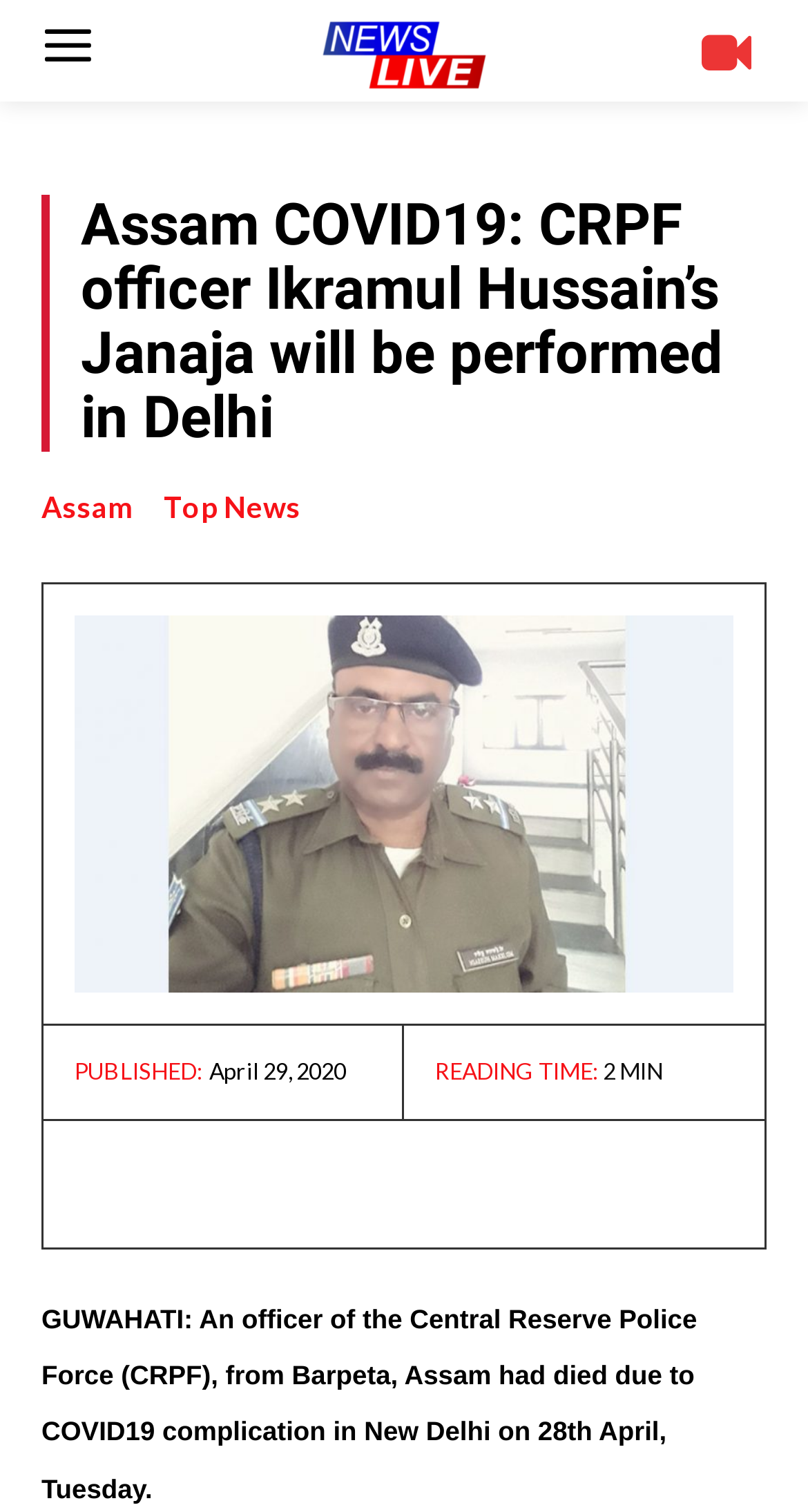Determine the bounding box coordinates for the area you should click to complete the following instruction: "view Assam news".

[0.051, 0.321, 0.164, 0.348]